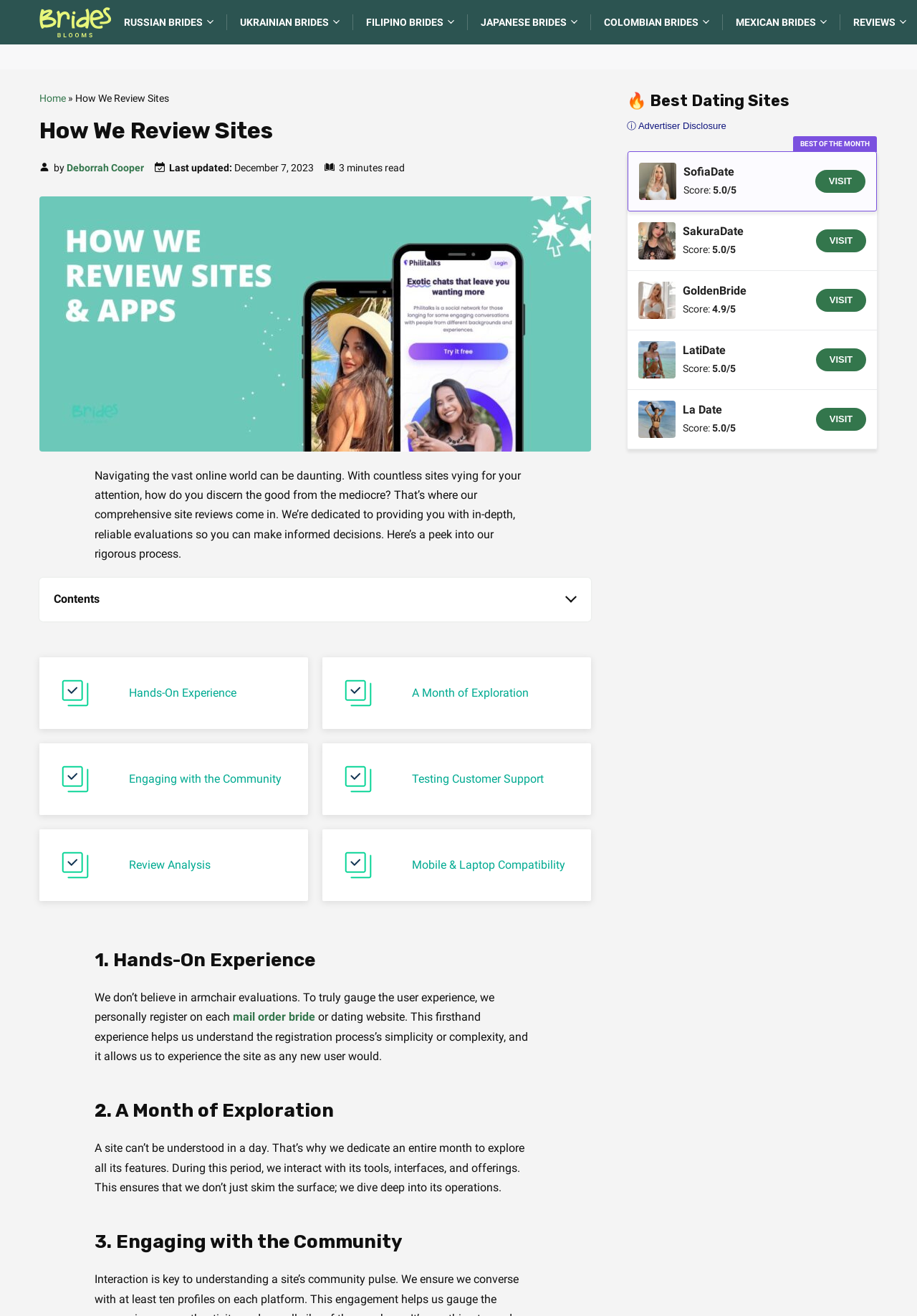What is the last updated date of the article?
Answer the question with a single word or phrase, referring to the image.

December 7, 2023